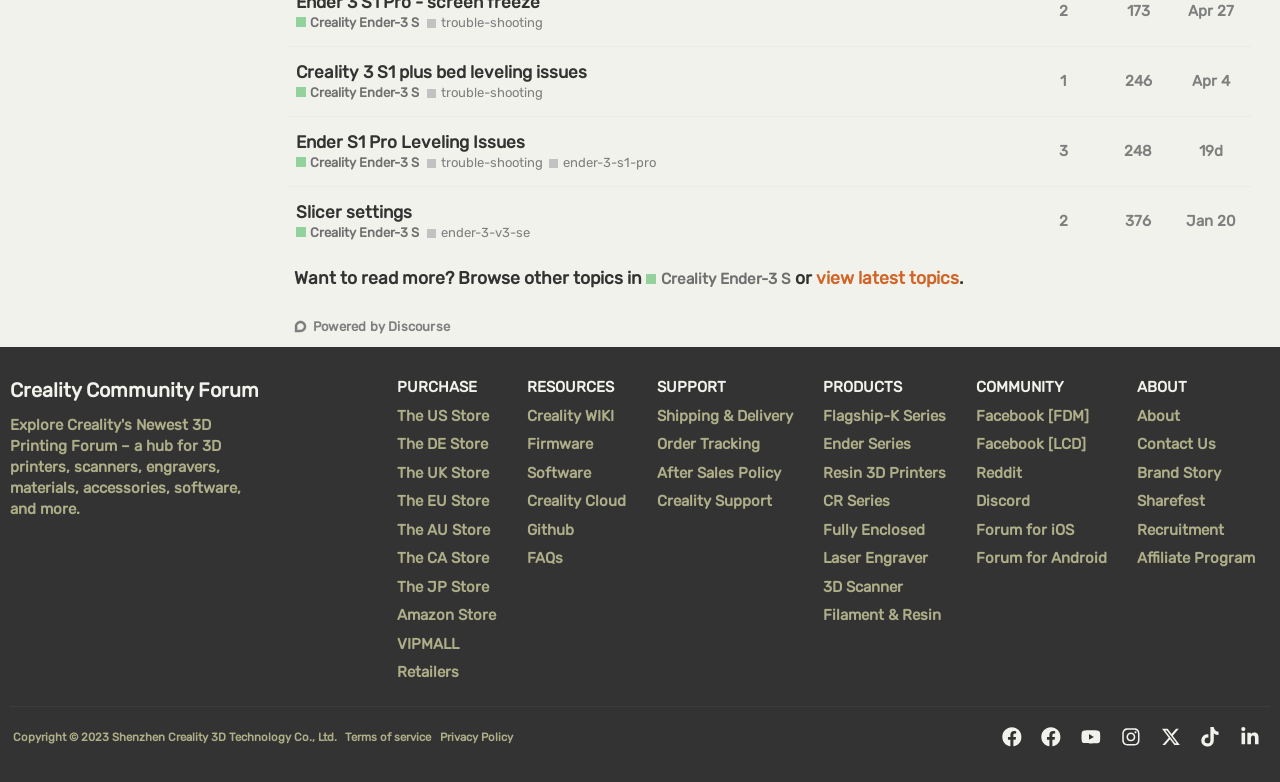Identify the bounding box coordinates for the UI element described as follows: Charles Thomas. Use the format (top-left x, top-left y, bottom-right x, bottom-right y) and ensure all values are floating point numbers between 0 and 1.

None